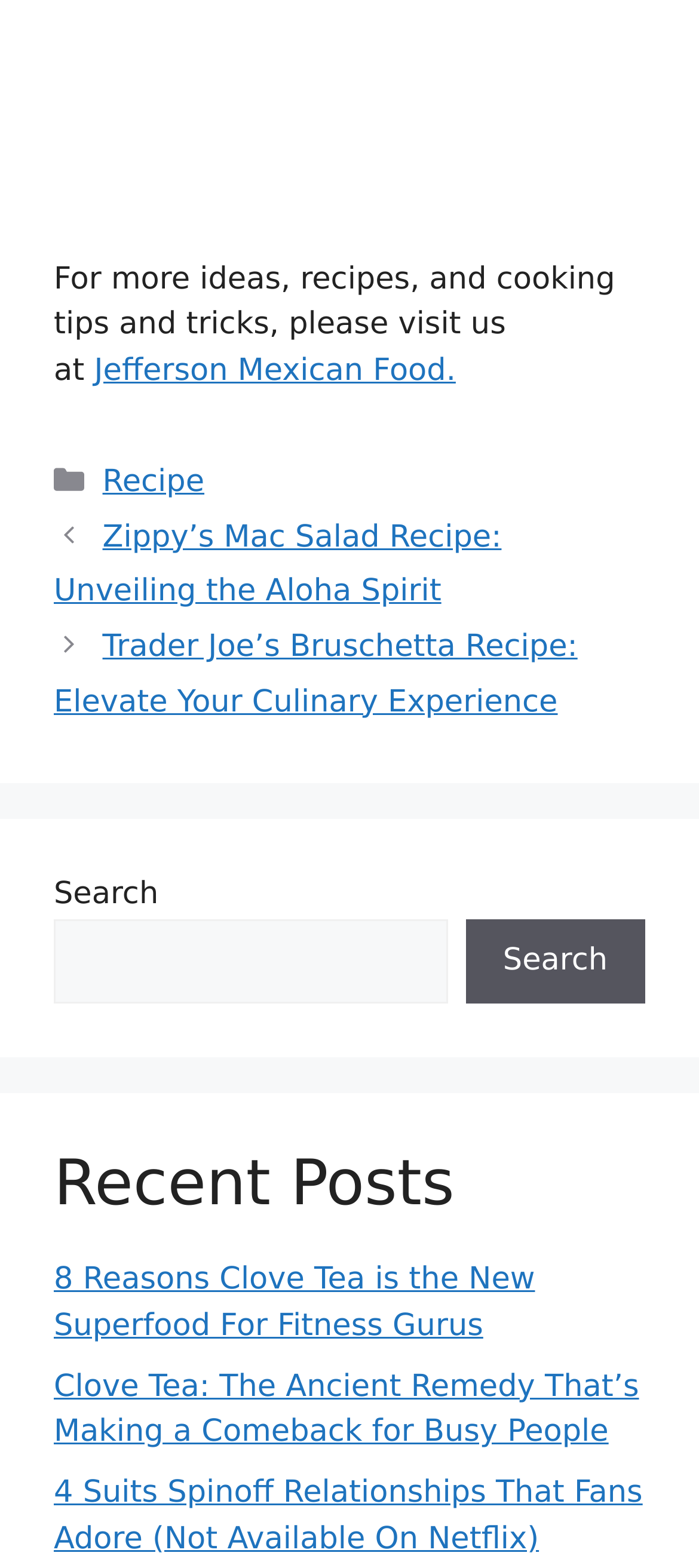Refer to the image and offer a detailed explanation in response to the question: What is the title of the second recent post?

The title of the second recent post can be found by looking at the link element with the text 'Clove Tea: The Ancient Remedy That’s Making a Comeback for Busy People' located in the 'Recent Posts' section.